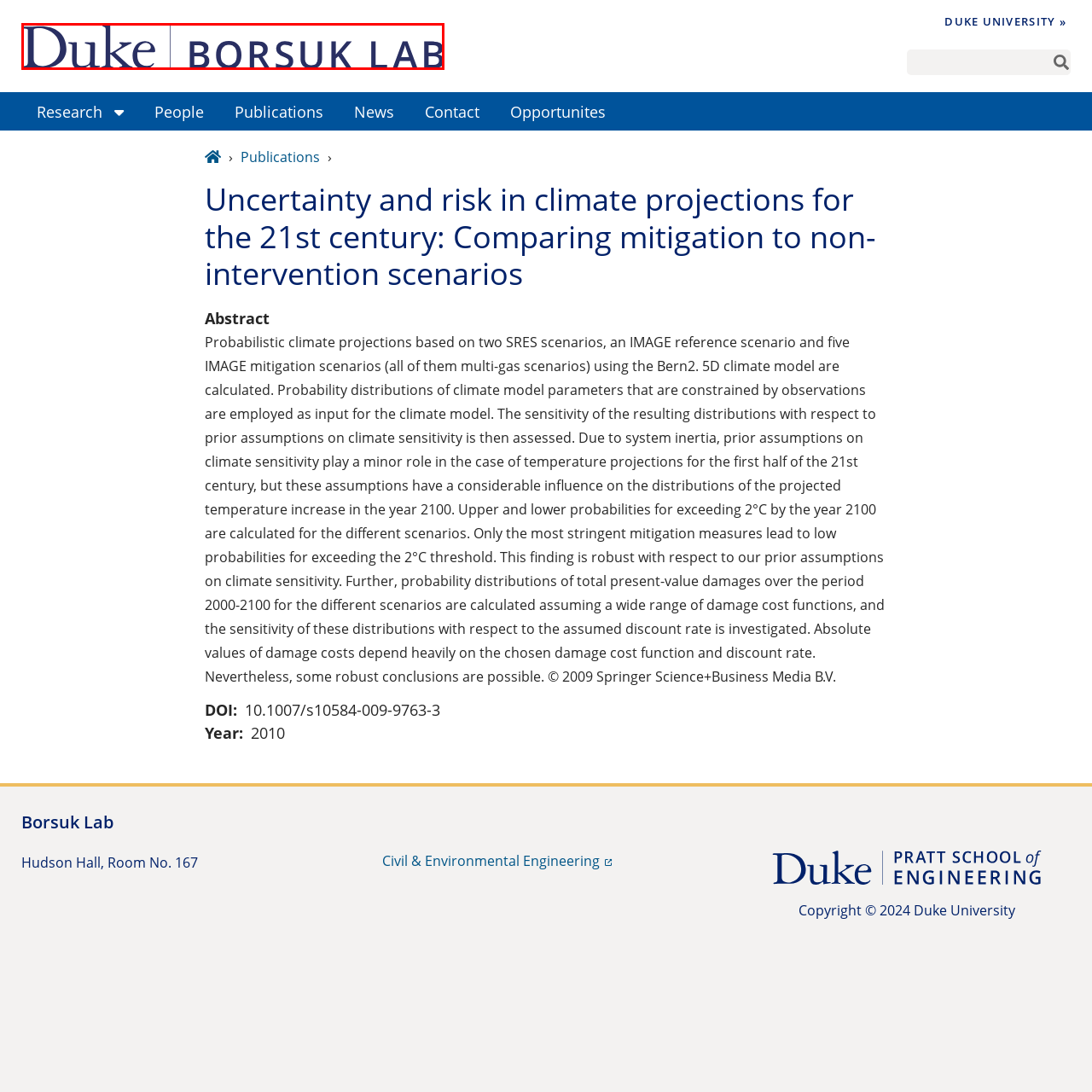Offer a complete and descriptive caption for the image marked by the red box.

The image features the logo of the Borsuk Lab at Duke University, prominently displaying the words "Duke" and "BORSUK LAB" in bold, stylized lettering. The color scheme emphasizes a professional and academic tone, aligning with the lab's focus on research related to climate change and environmental studies. This visual element serves as a key branding component for the lab, situated within the context of their website which is dedicated to publishing research findings and resources on climate projections and mitigation strategies.